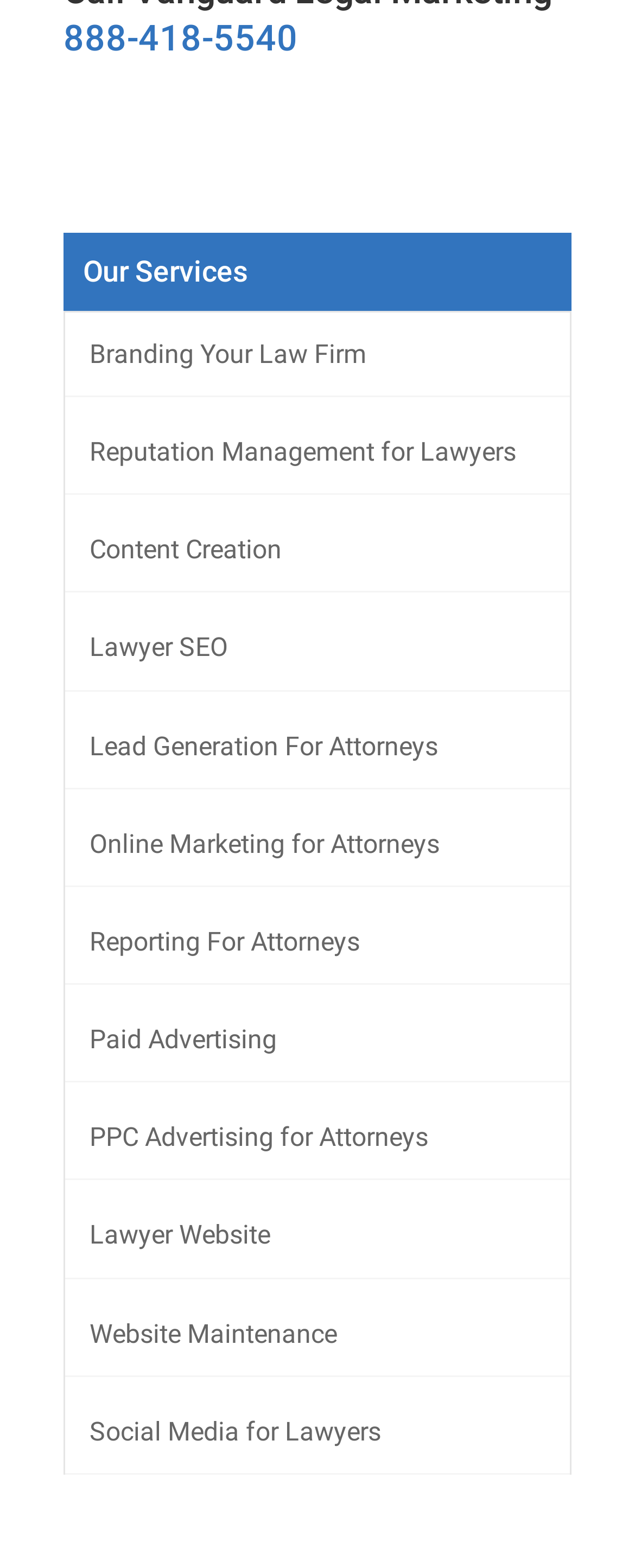Refer to the screenshot and give an in-depth answer to this question: Is there a service related to website creation?

I scanned the links under the 'Our Services' heading and found a link called 'Lawyer Website', which suggests that the website offers a service related to website creation for lawyers.